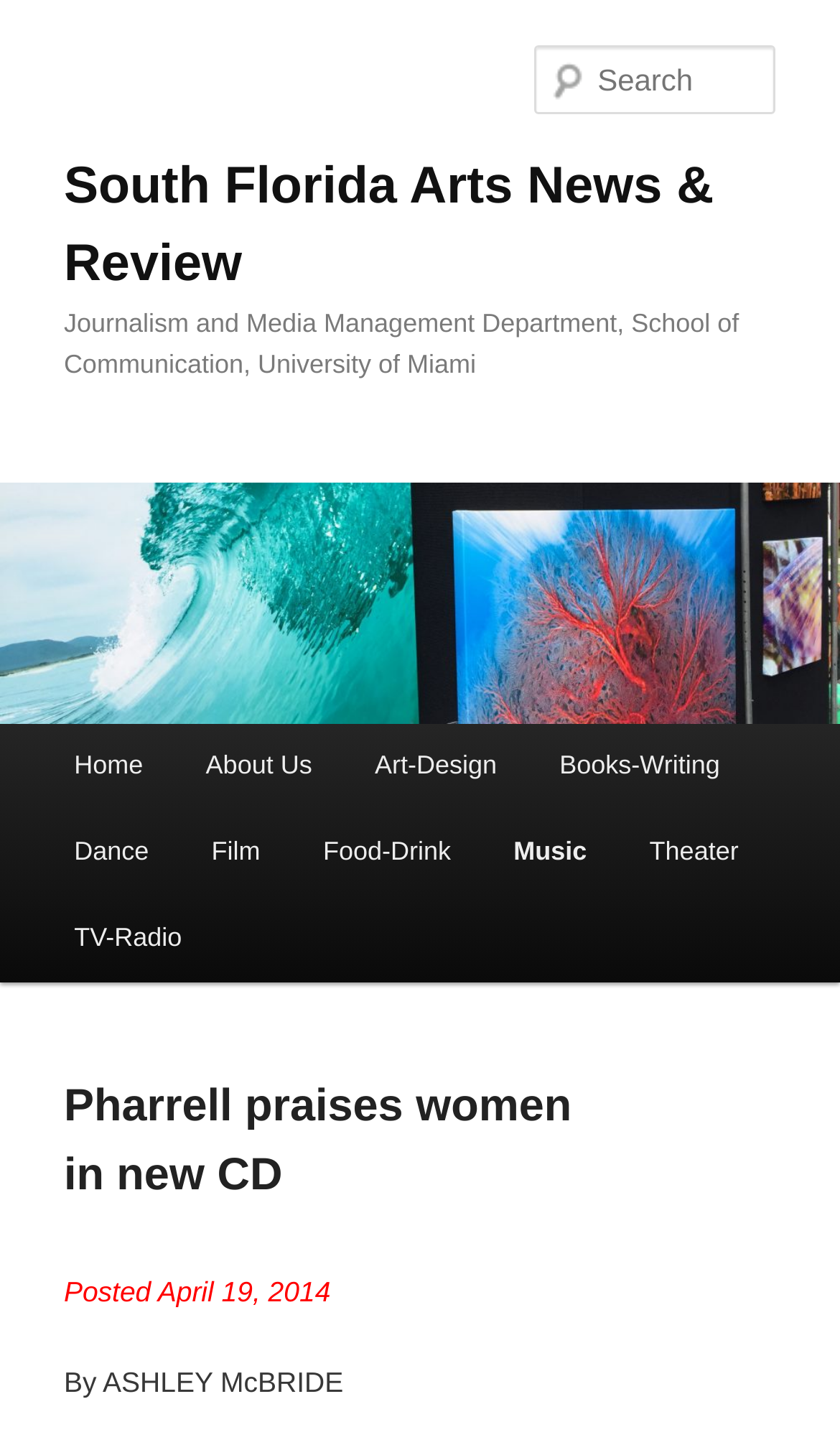Locate the UI element described by Puerto Vallarta and provide its bounding box coordinates. Use the format (top-left x, top-left y, bottom-right x, bottom-right y) with all values as floating point numbers between 0 and 1.

None